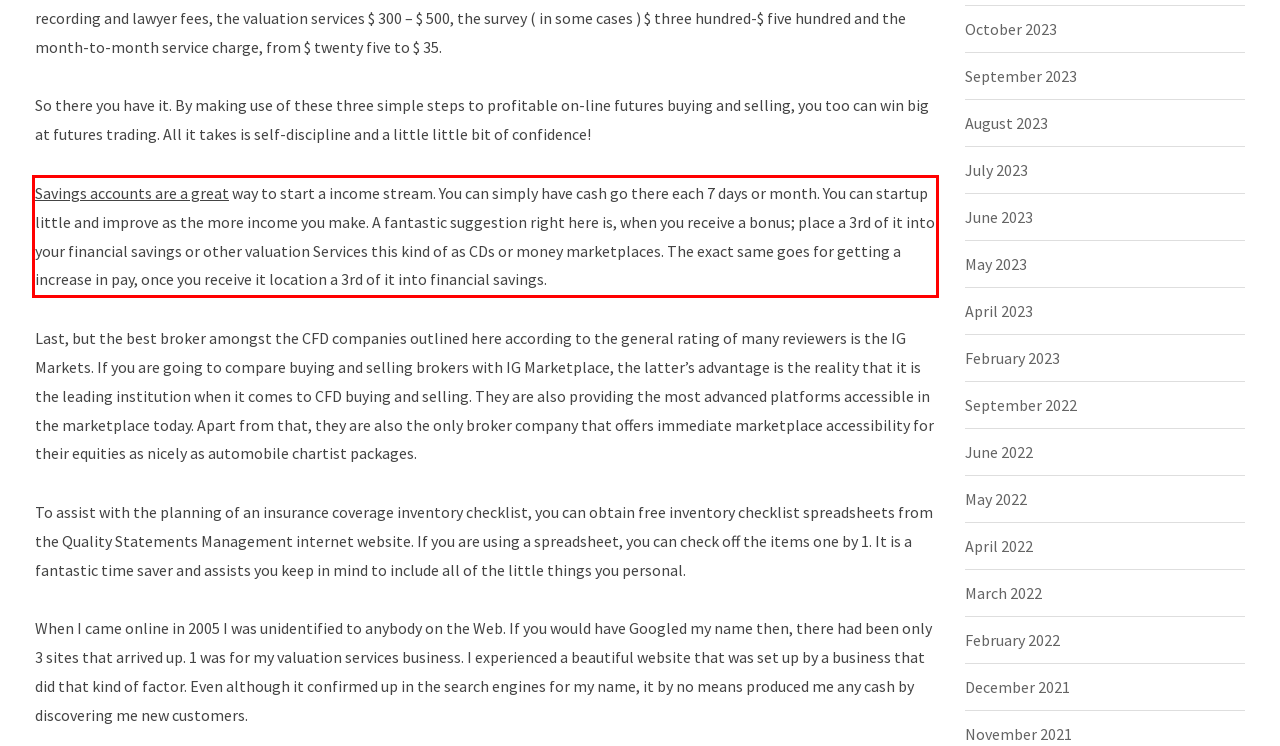Given a screenshot of a webpage with a red bounding box, please identify and retrieve the text inside the red rectangle.

Savings accounts are a great way to start a income stream. You can simply have cash go there each 7 days or month. You can startup little and improve as the more income you make. A fantastic suggestion right here is, when you receive a bonus; place a 3rd of it into your financial savings or other valuation Services this kind of as CDs or money marketplaces. The exact same goes for getting a increase in pay, once you receive it location a 3rd of it into financial savings.